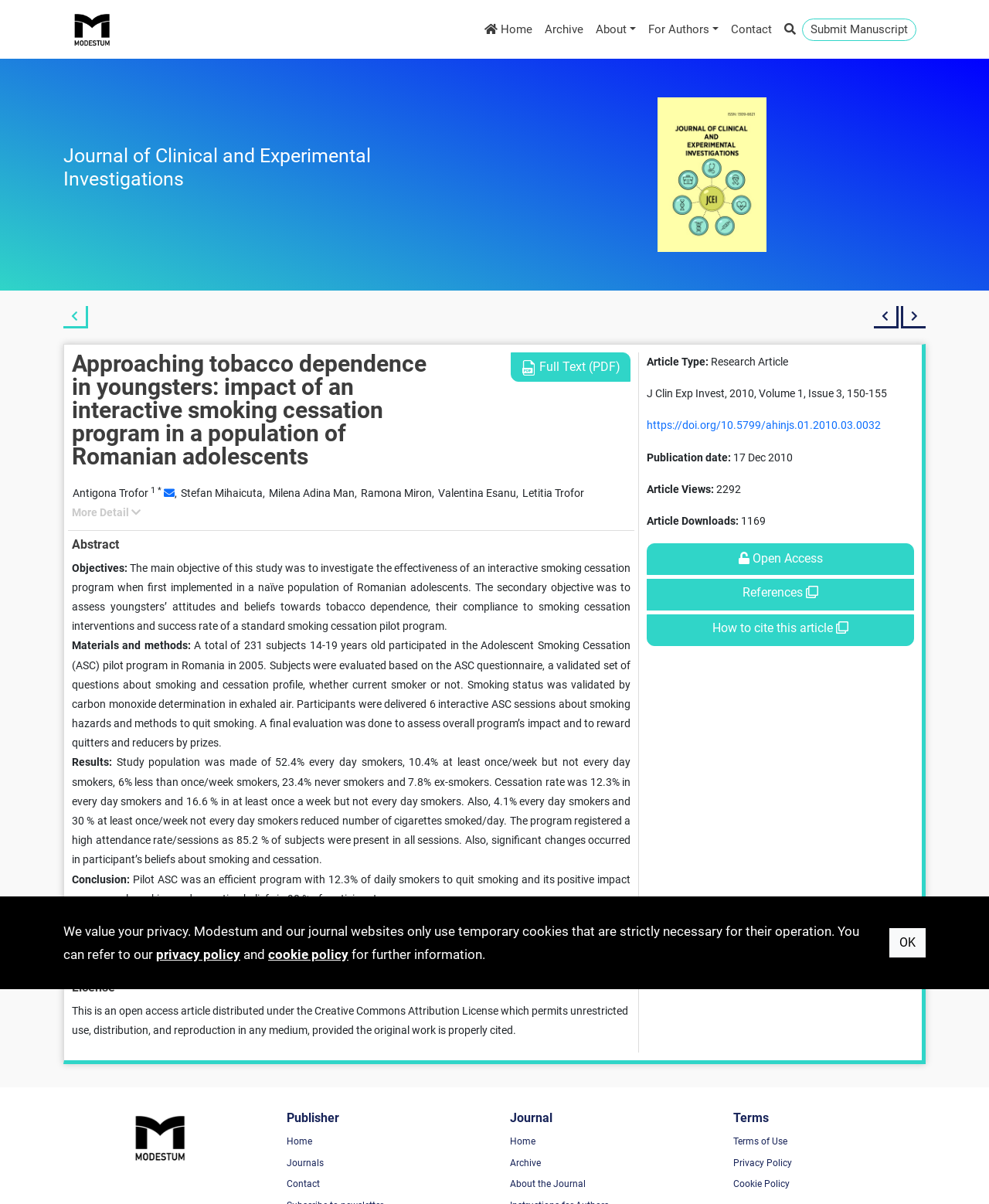Locate the bounding box coordinates of the element that should be clicked to fulfill the instruction: "Click the 'Submit Manuscript' button".

[0.811, 0.015, 0.927, 0.034]